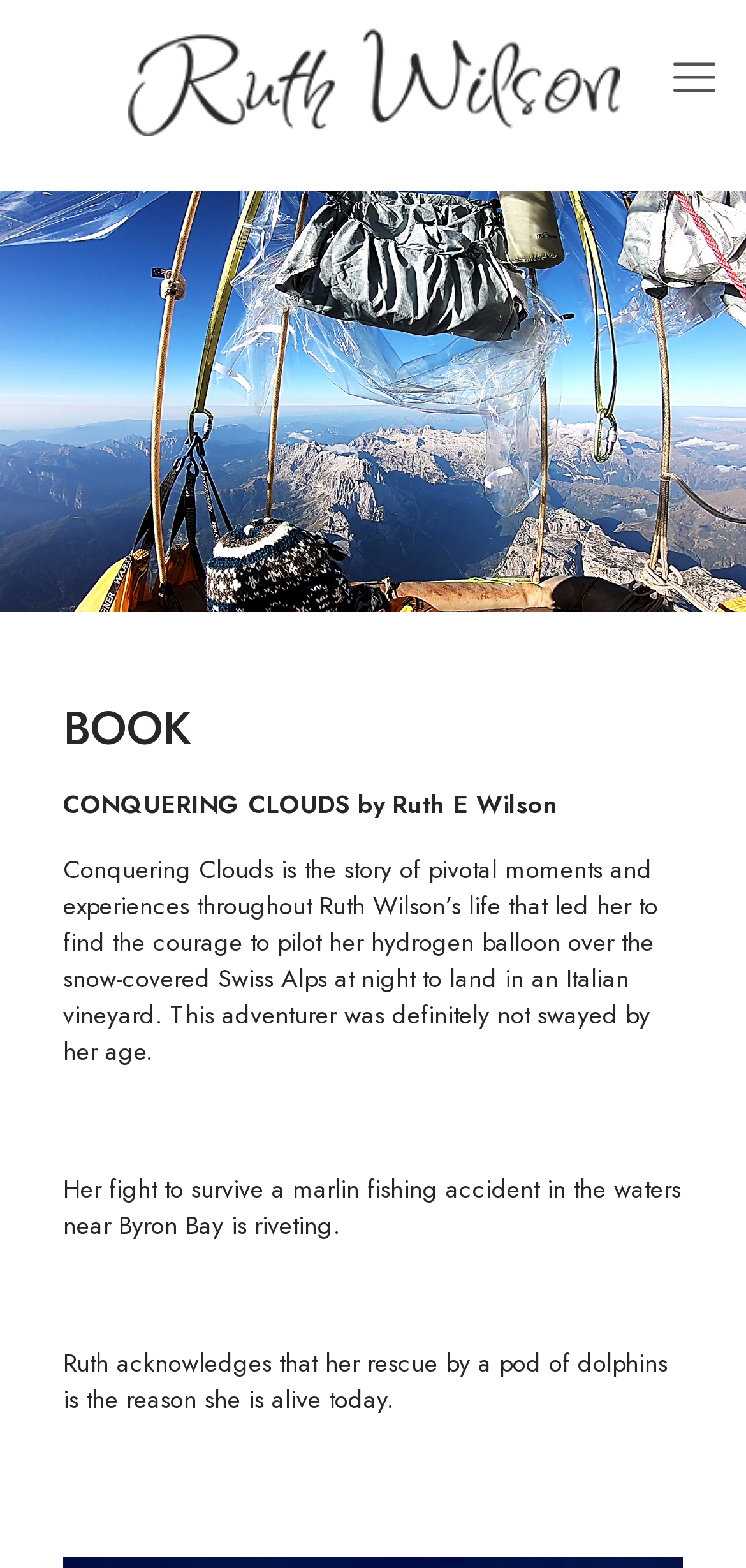What is Ruth Wilson's occupation?
Kindly answer the question with as much detail as you can.

I found the answer by understanding the context of the webpage which is about Ruth Wilson, an Australian female aviator and public speaker, and her book.